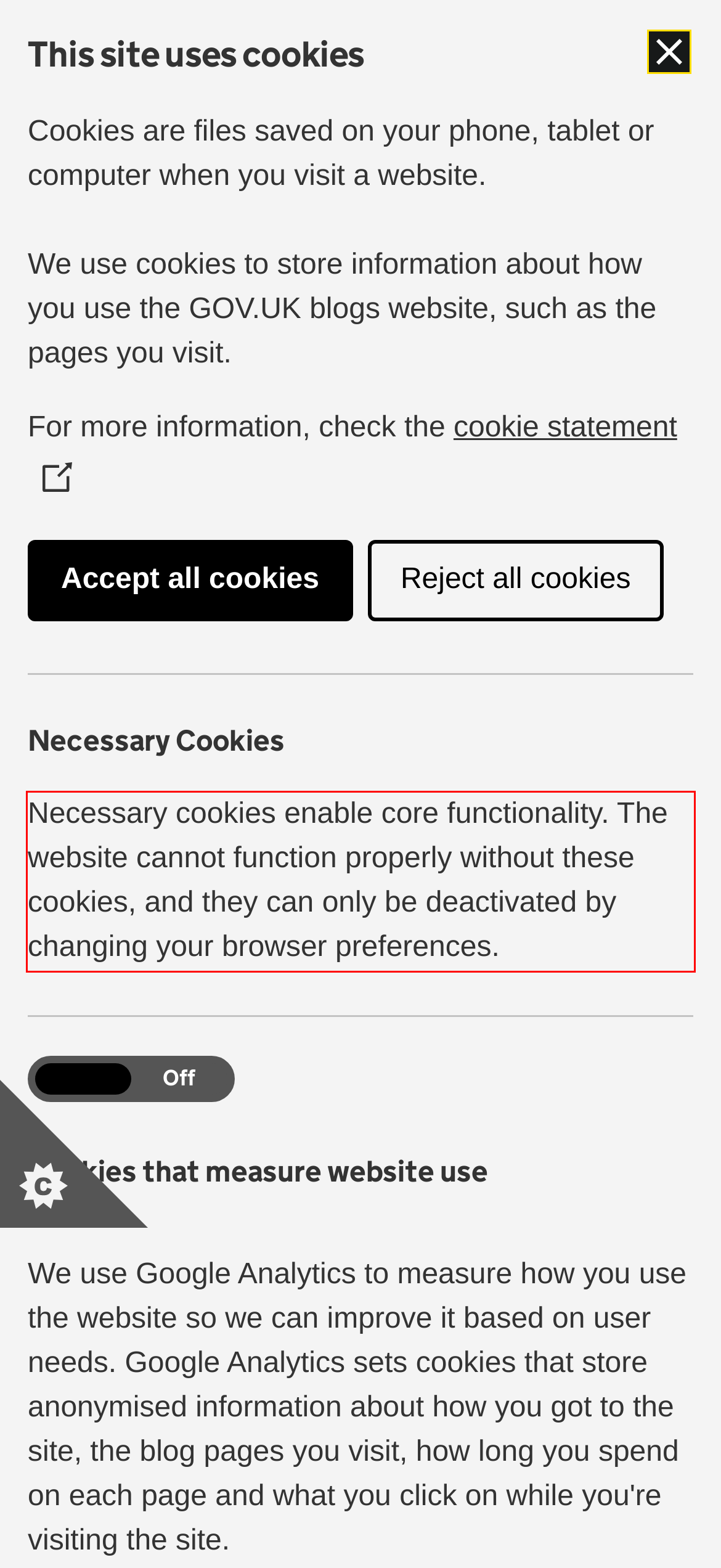You are presented with a screenshot containing a red rectangle. Extract the text found inside this red bounding box.

Necessary cookies enable core functionality. The website cannot function properly without these cookies, and they can only be deactivated by changing your browser preferences.